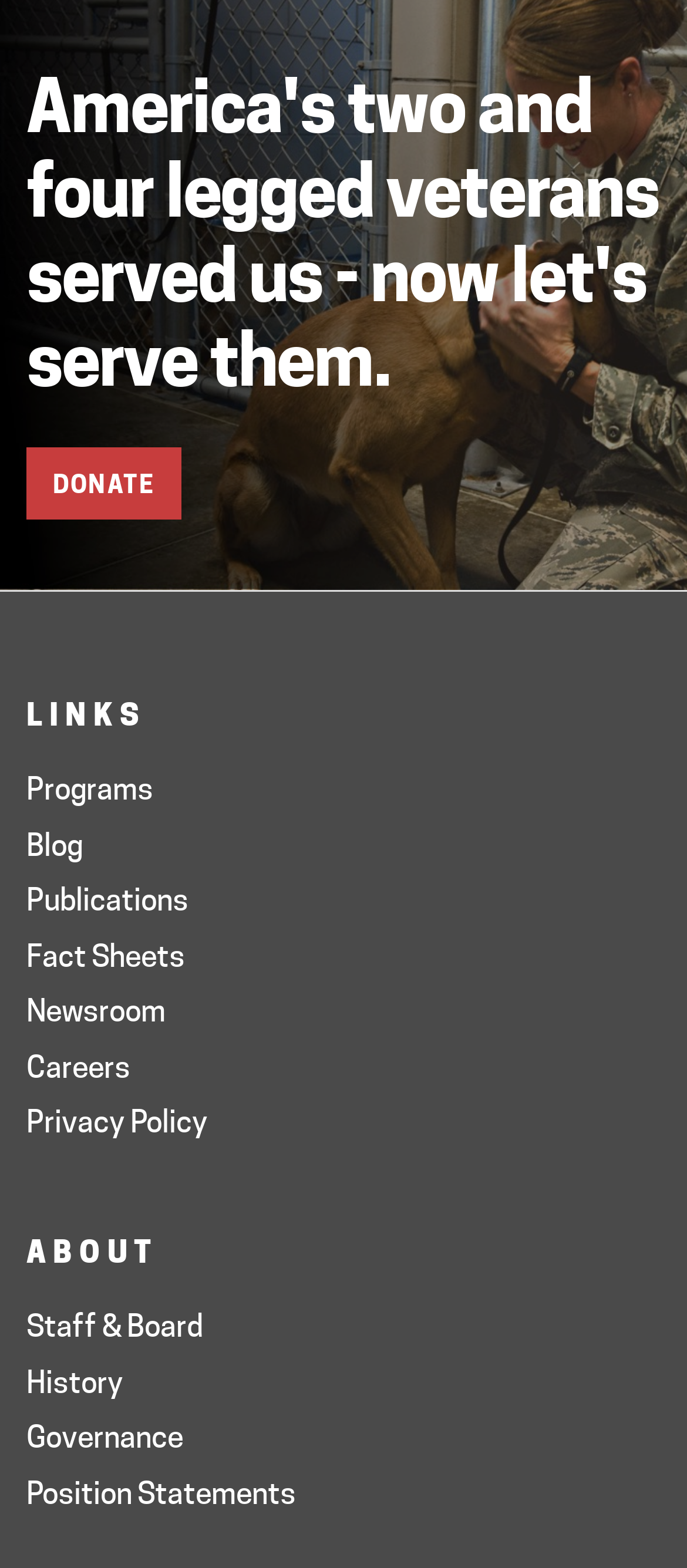What is the first call-to-action on the webpage?
Please answer using one word or phrase, based on the screenshot.

DONATE